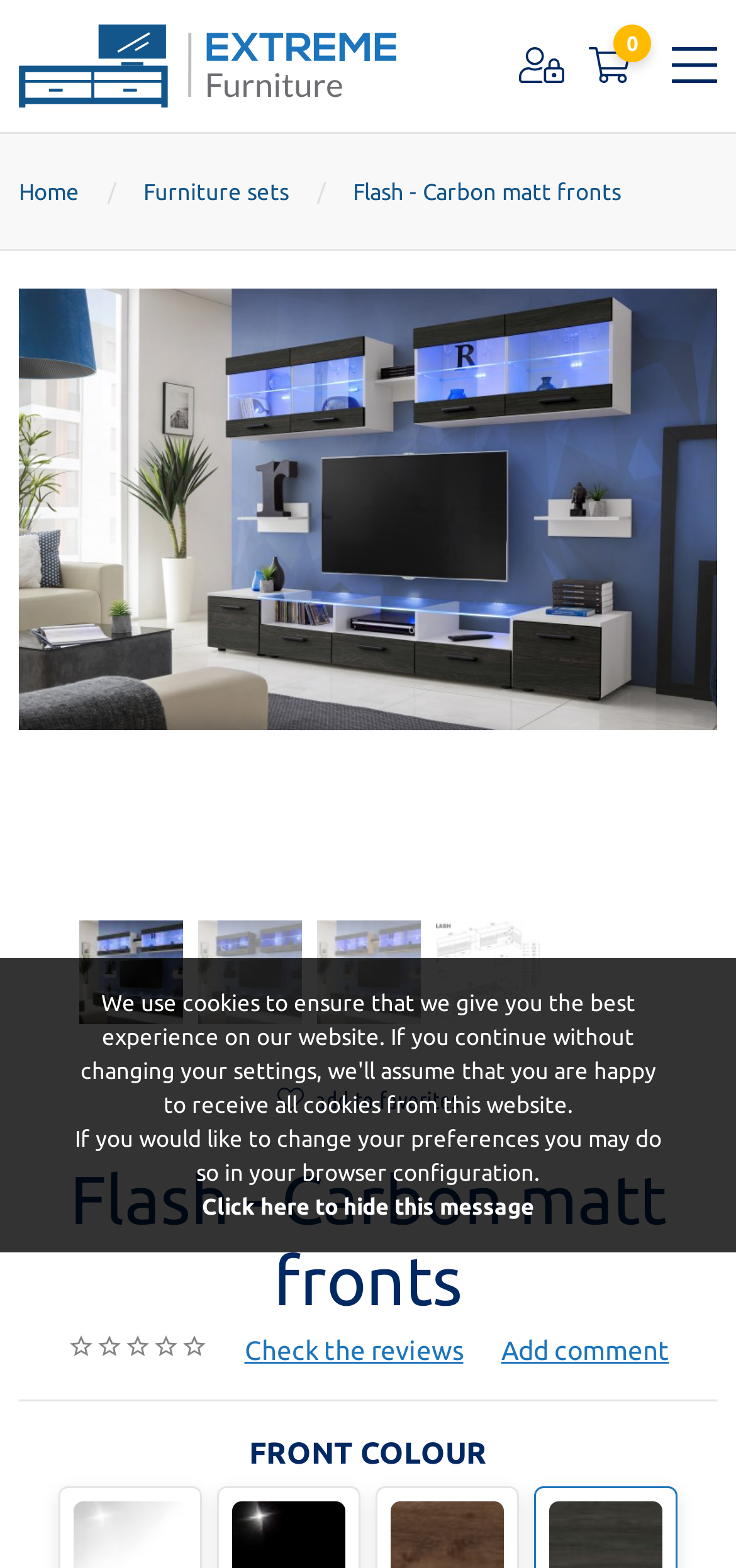For the element described, predict the bounding box coordinates as (top-left x, top-left y, bottom-right x, bottom-right y). All values should be between 0 and 1. Element description: Furniture sets

[0.195, 0.114, 0.392, 0.13]